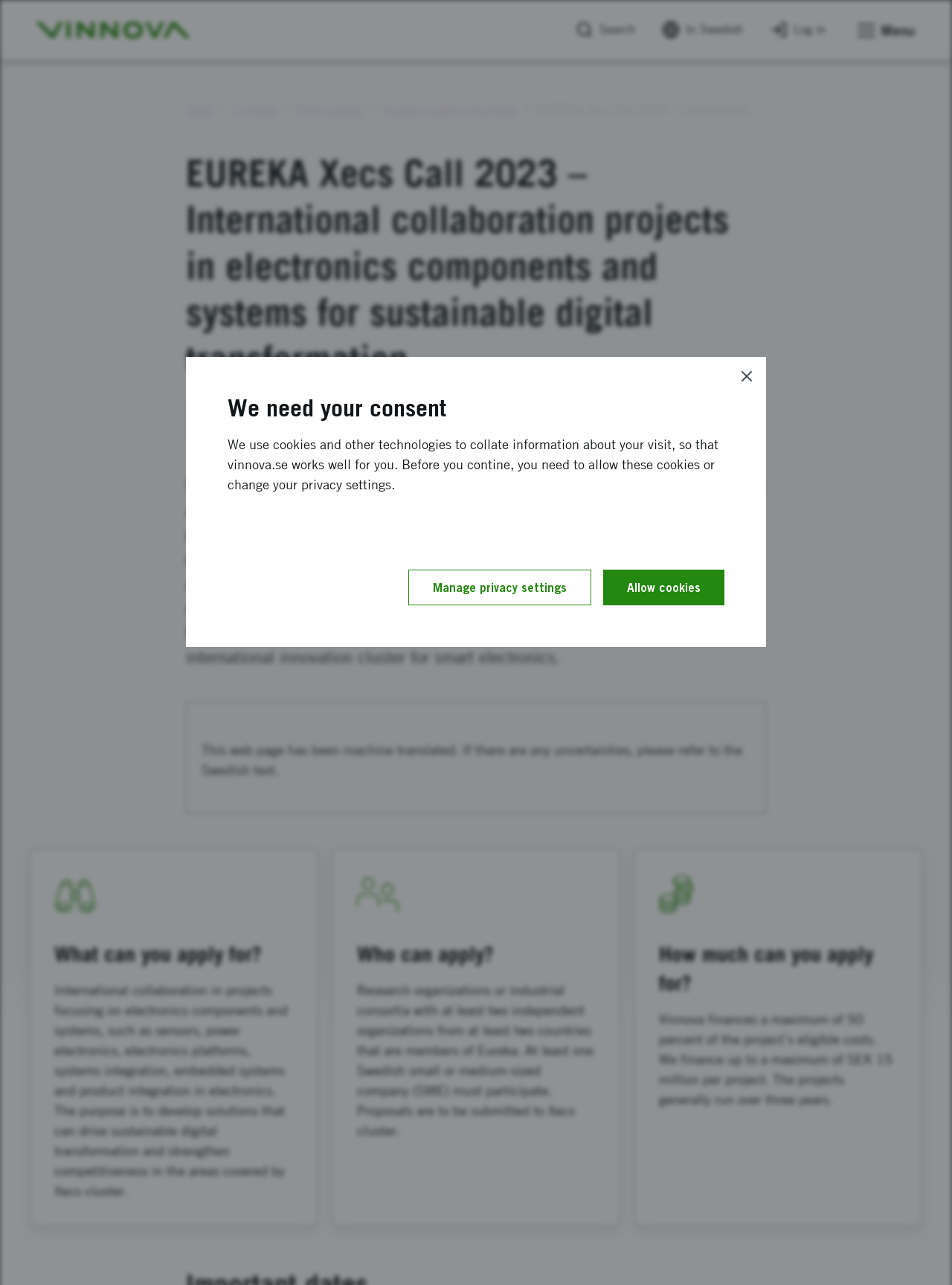Determine the webpage's heading and output its text content.

EUREKA Xecs Call 2023 – International collaboration projects in electronics components and systems for sustainable digital transformation